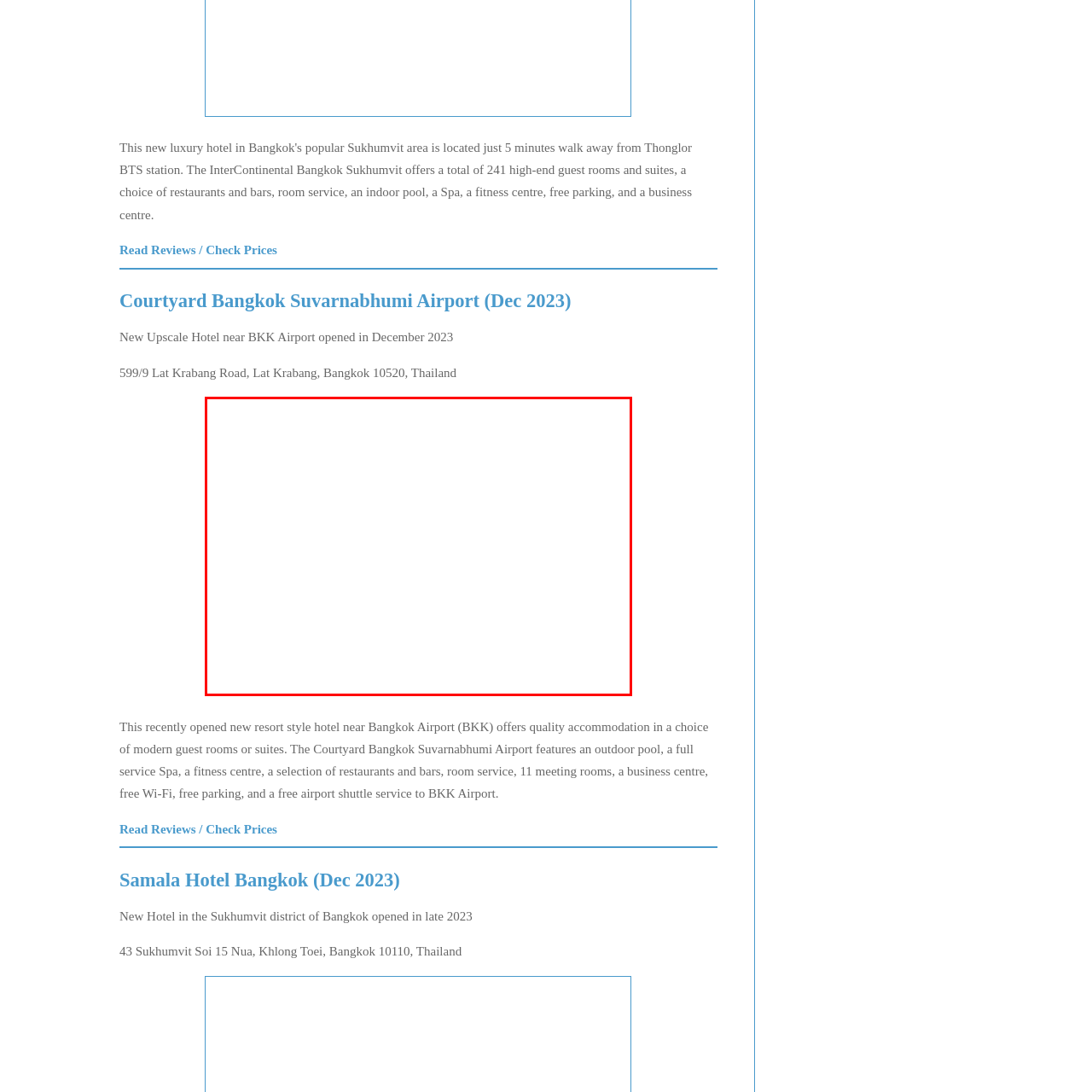Construct a detailed caption for the image enclosed in the red box.

The image features the Courtyard Bangkok Suvarnabhumi Airport, a newly opened upscale hotel situated conveniently near Bangkok's Suvarnabhumi Airport (BKK). This contemporary accommodation, which launched in December 2023, highlights a resort-style atmosphere, offering a range of modern guest rooms and suites. Guests can enjoy facilities such as an outdoor pool, a full-service spa, a fitness center, and a selection of dining options, including several restaurants and bars. The hotel also provides essential services like room service, free Wi-Fi, free parking, and a complimentary shuttle service to the airport, making it an ideal choice for travelers seeking quality lodging close to the airport. The property's address is 599/9 Lat Krabang Road, Lat Krabang, Bangkok 10520, Thailand.